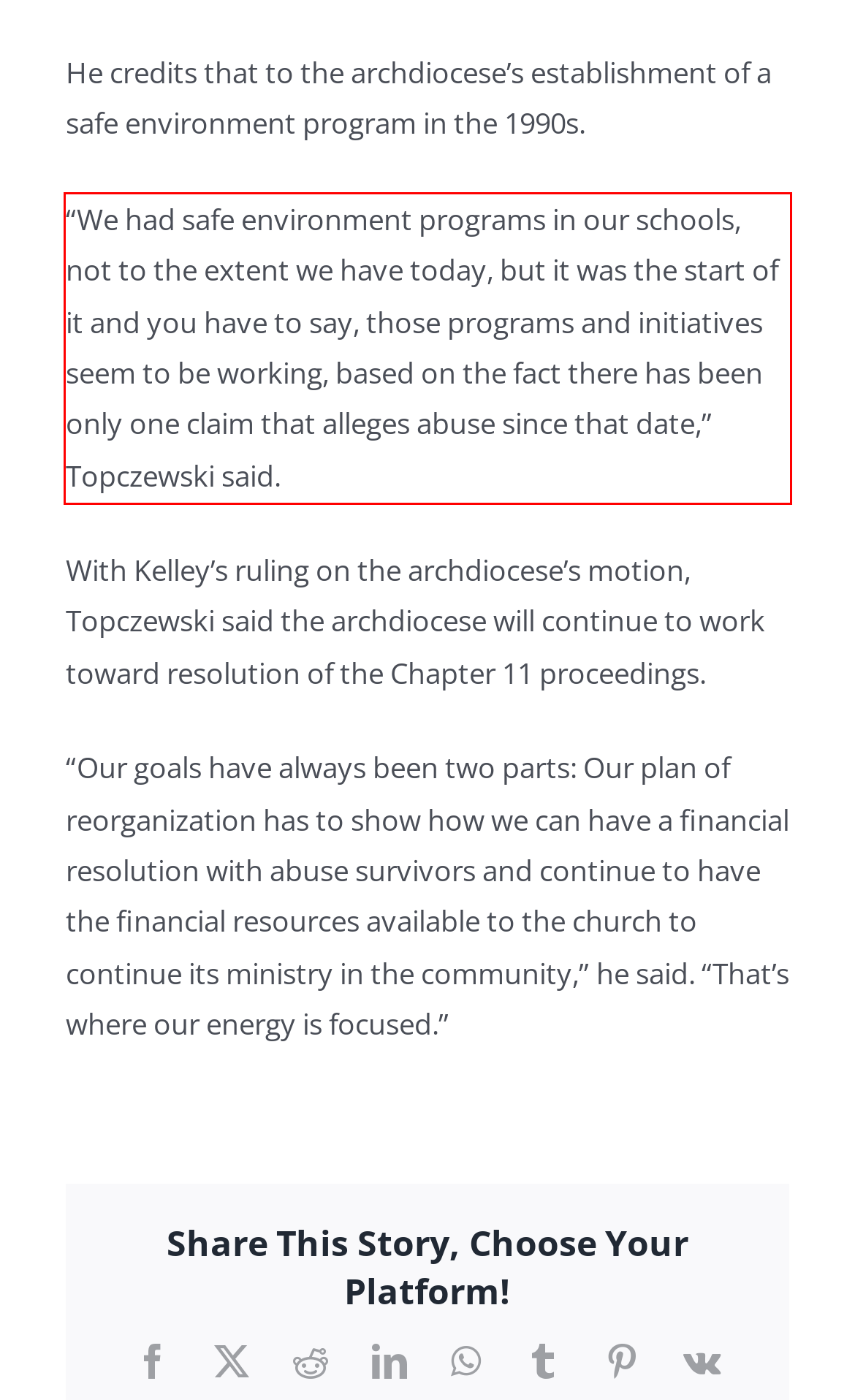Given a screenshot of a webpage, identify the red bounding box and perform OCR to recognize the text within that box.

“We had safe environment programs in our schools, not to the extent we have today, but it was the start of it and you have to say, those programs and initiatives seem to be working, based on the fact there has been only one claim that alleges abuse since that date,” Topczewski said.